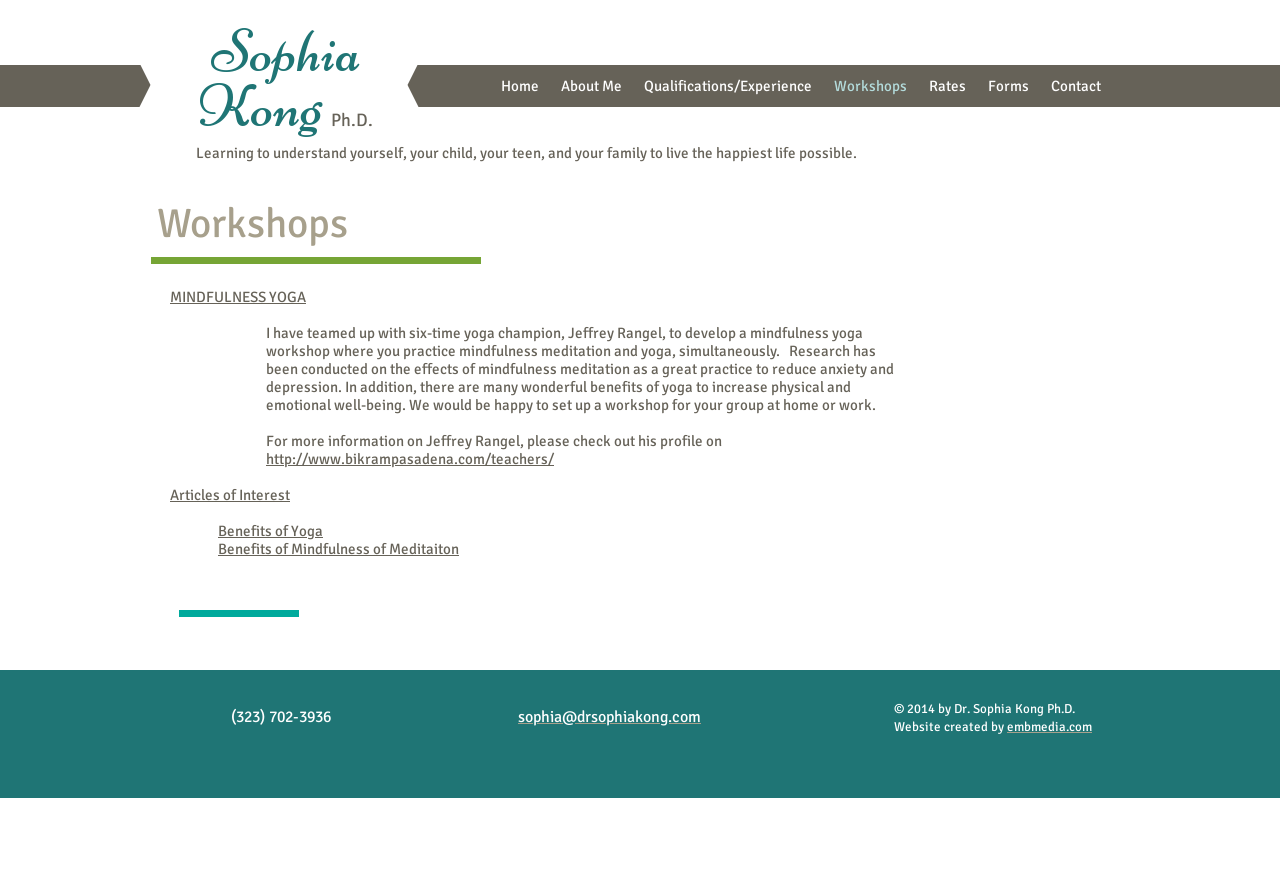Provide a comprehensive caption for the webpage.

The webpage is about Dr. Sophia Kong, a Ph.D. who offers workshops and other services. At the top, there is a navigation menu with links to different sections of the website, including Home, About Me, Qualifications/Experience, Workshops, Rates, Forms, and Contact.

Below the navigation menu, there is a heading with Dr. Sophia Kong's name and a brief description of her services, which is "Learning to understand yourself, your child, your teen, and your family to live the happiest life possible."

The main content of the webpage is divided into two sections. The first section is about a mindfulness yoga workshop that Dr. Sophia Kong offers in collaboration with Jeffrey Rangel, a six-time yoga champion. There is a brief description of the workshop, which combines mindfulness meditation and yoga to reduce anxiety and depression and increase physical and emotional well-being. There is also a link to Jeffrey Rangel's profile.

The second section is titled "Articles of Interest" and lists two links to articles about the benefits of yoga and mindfulness meditation.

At the bottom of the webpage, there is a footer section with contact information, including a phone number and email address. There is also a copyright notice and a mention of the website's creator, embmedia.com.